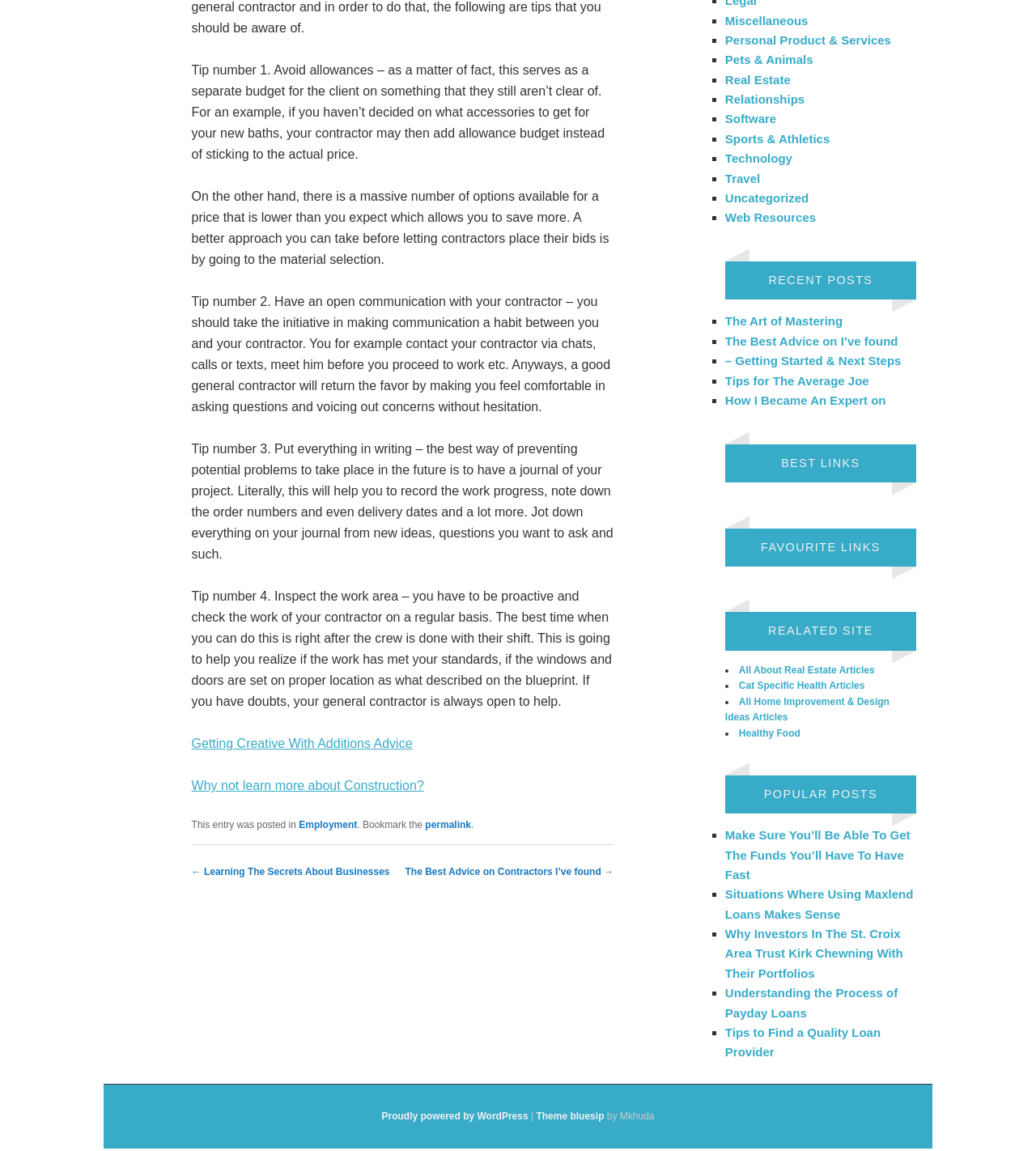Using the element description: "Cat Specific Health Articles", determine the bounding box coordinates. The coordinates should be in the format [left, top, right, bottom], with values between 0 and 1.

[0.713, 0.591, 0.835, 0.601]